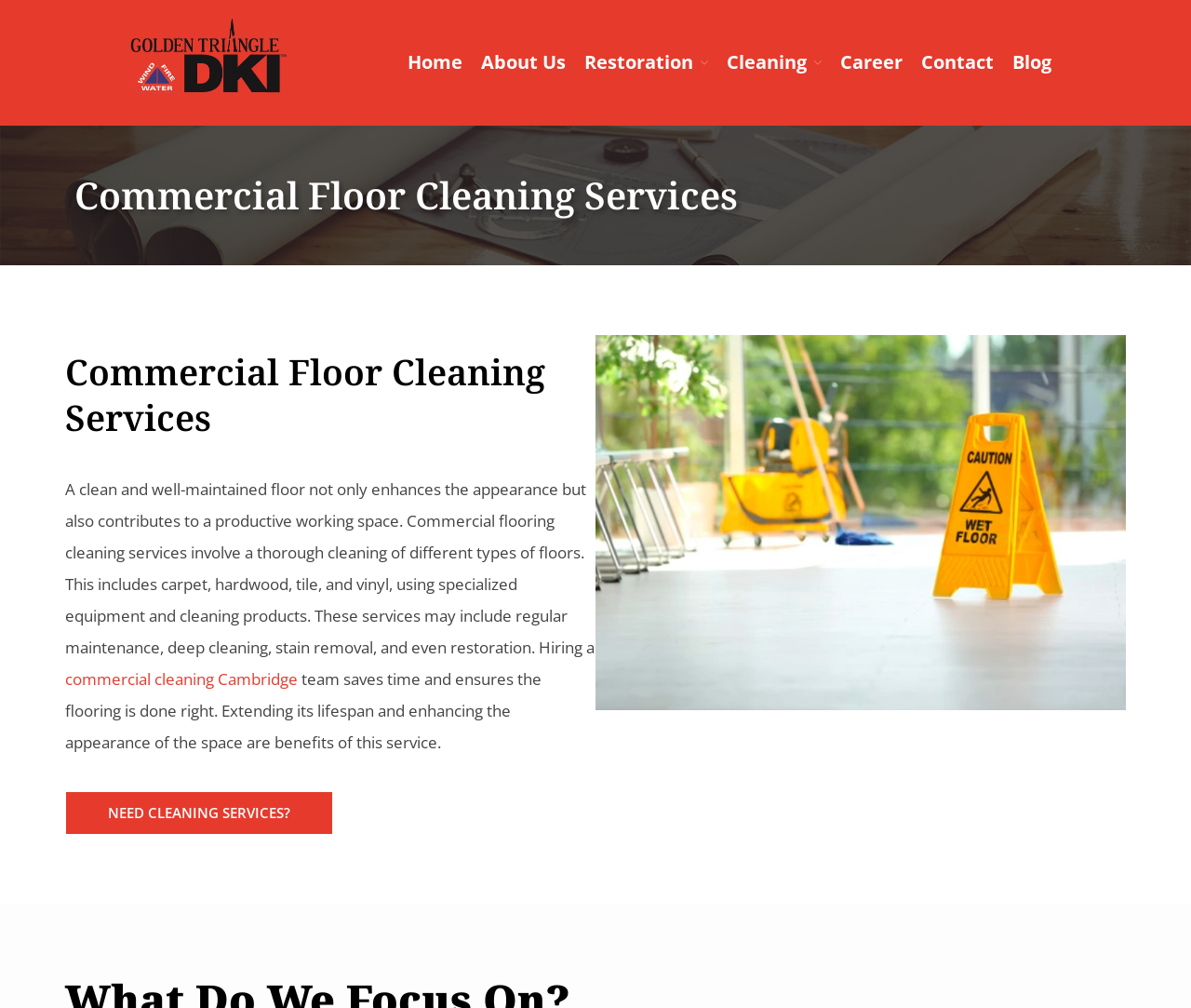Utilize the information from the image to answer the question in detail:
What is the call-to-action on this webpage?

The webpage has a call-to-action link 'NEED CLEANING SERVICES?' which suggests that the user should contact the company for their commercial floor cleaning services.